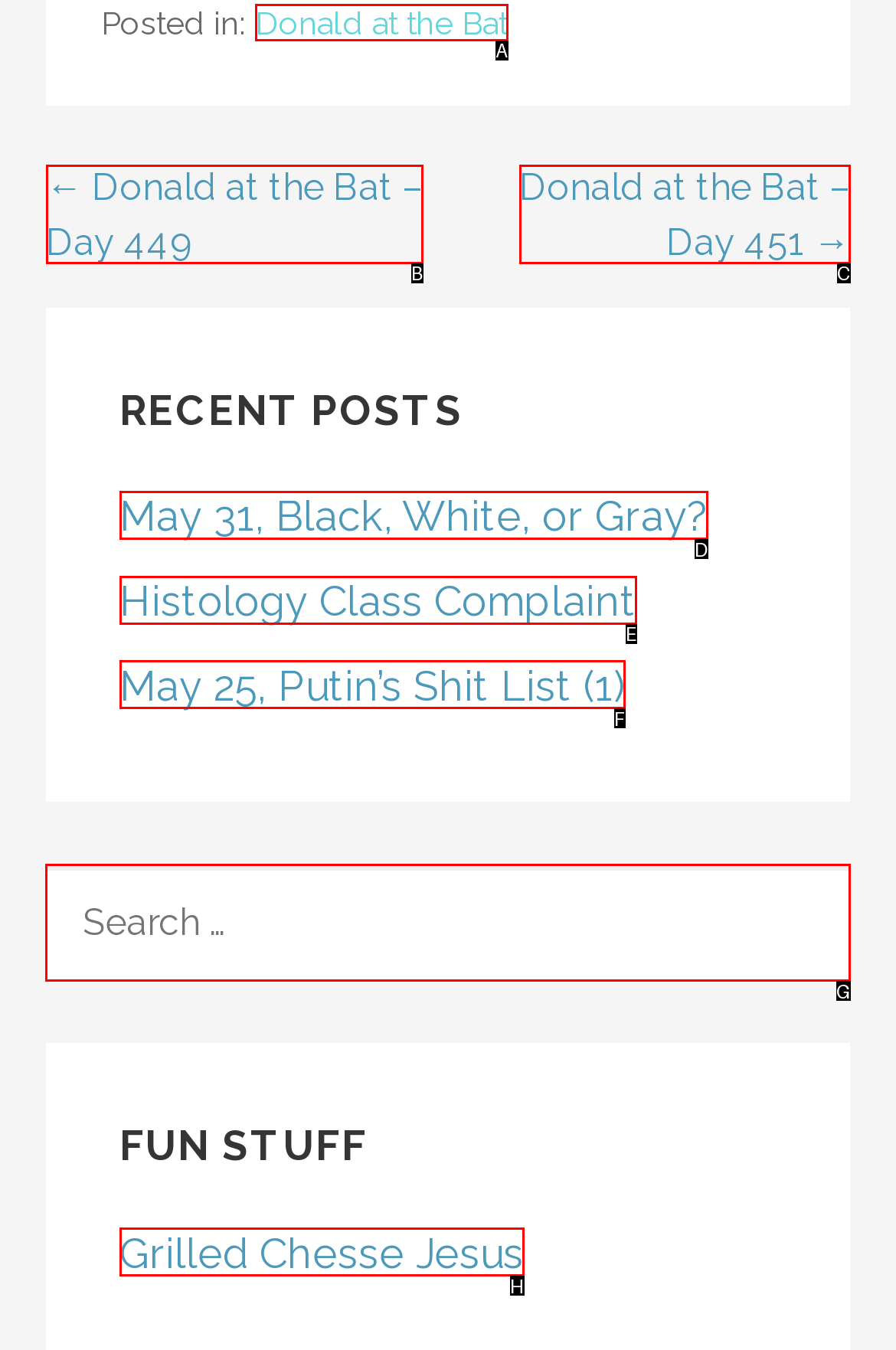Identify the letter of the option to click in order to Explore roger federer. Answer with the letter directly.

None